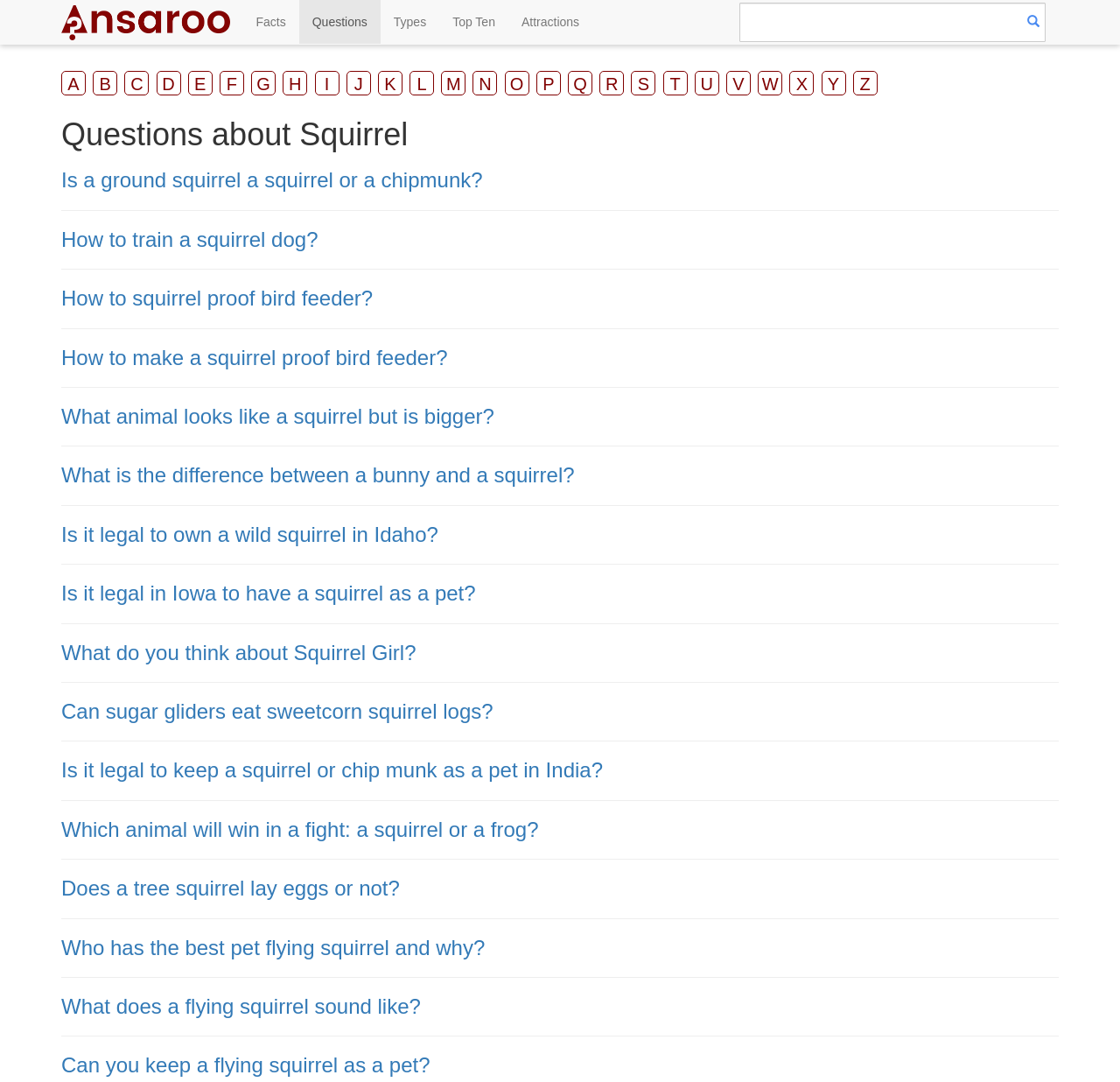Please find the bounding box coordinates for the clickable element needed to perform this instruction: "Click on the 'What do you think about Squirrel Girl?' link".

[0.055, 0.592, 0.372, 0.614]